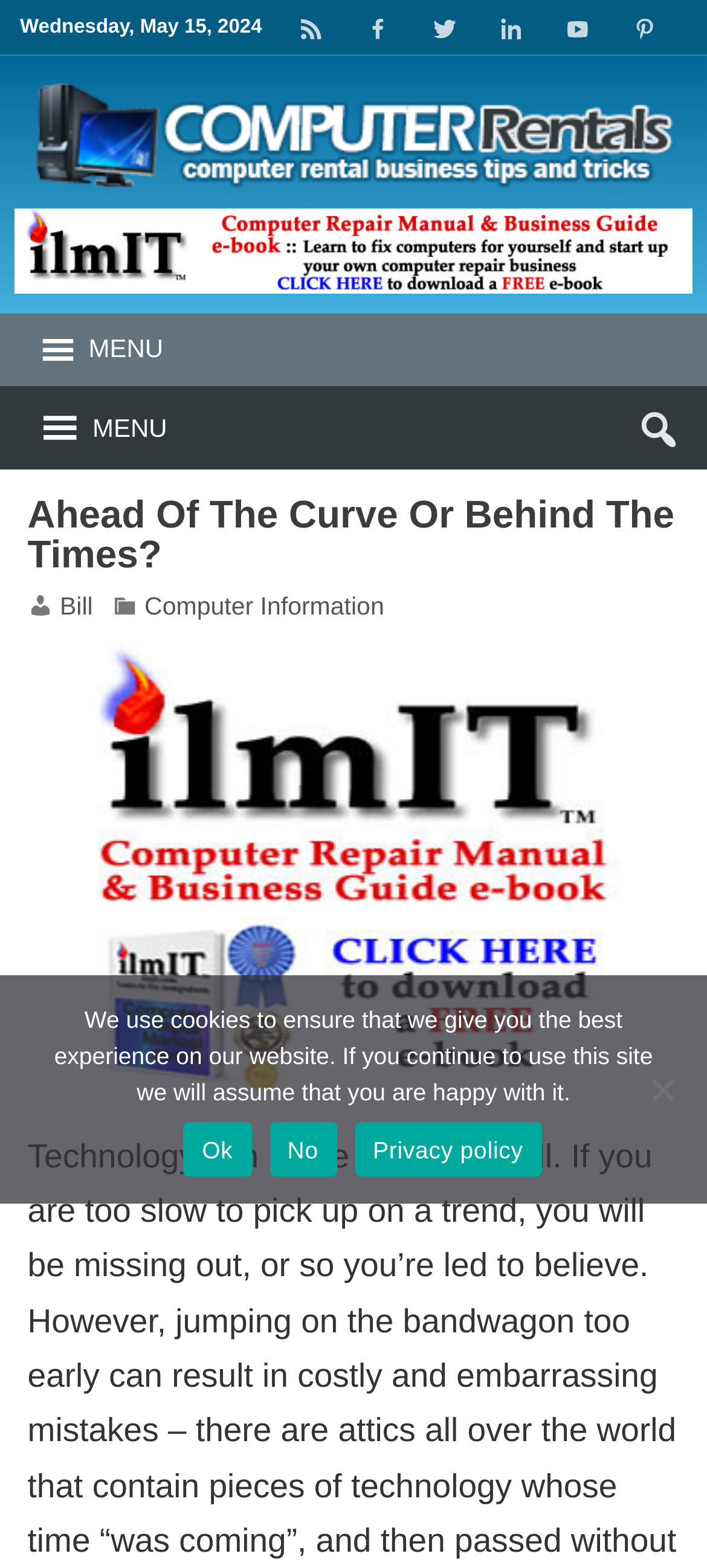Give a short answer using one word or phrase for the question:
What is the date displayed on the webpage?

Wednesday, May 15, 2024